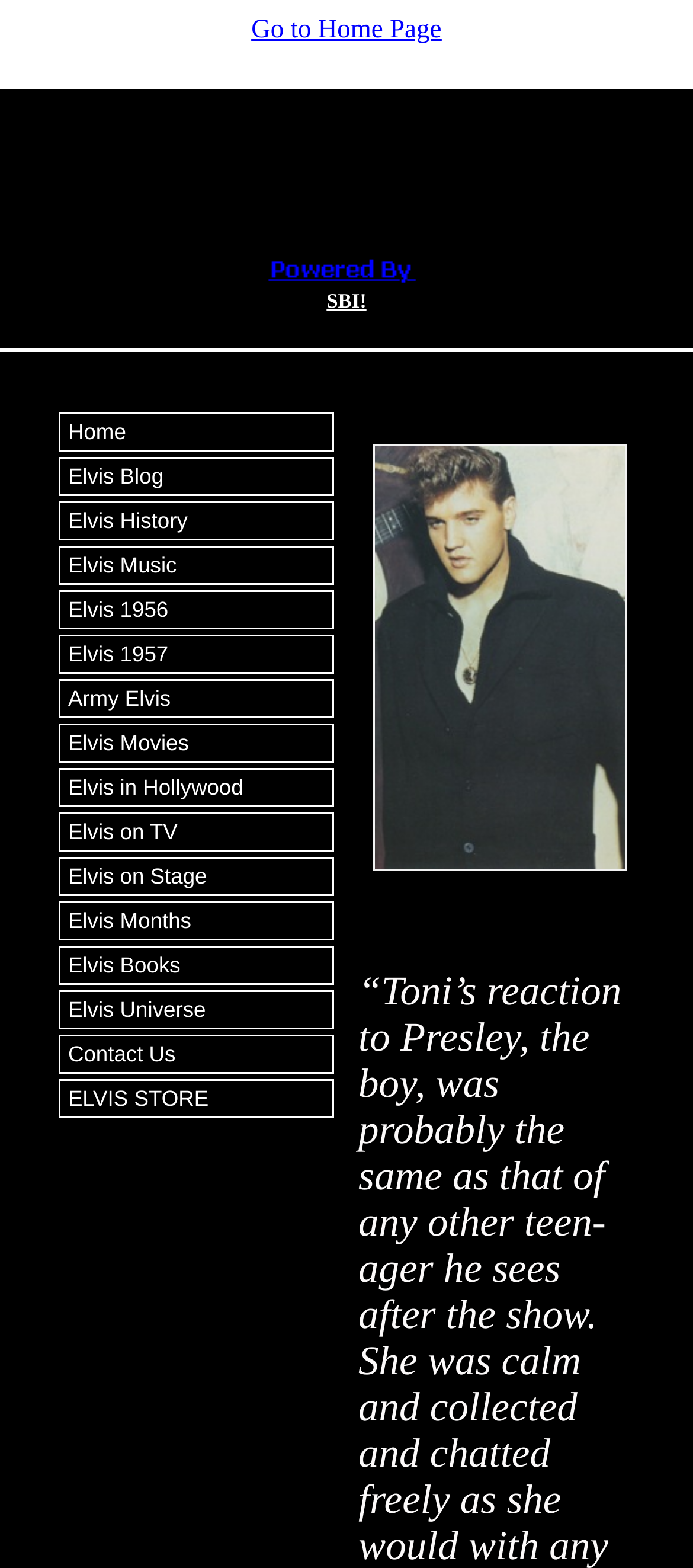Determine the bounding box coordinates of the region that needs to be clicked to achieve the task: "go to home page".

[0.363, 0.011, 0.637, 0.028]